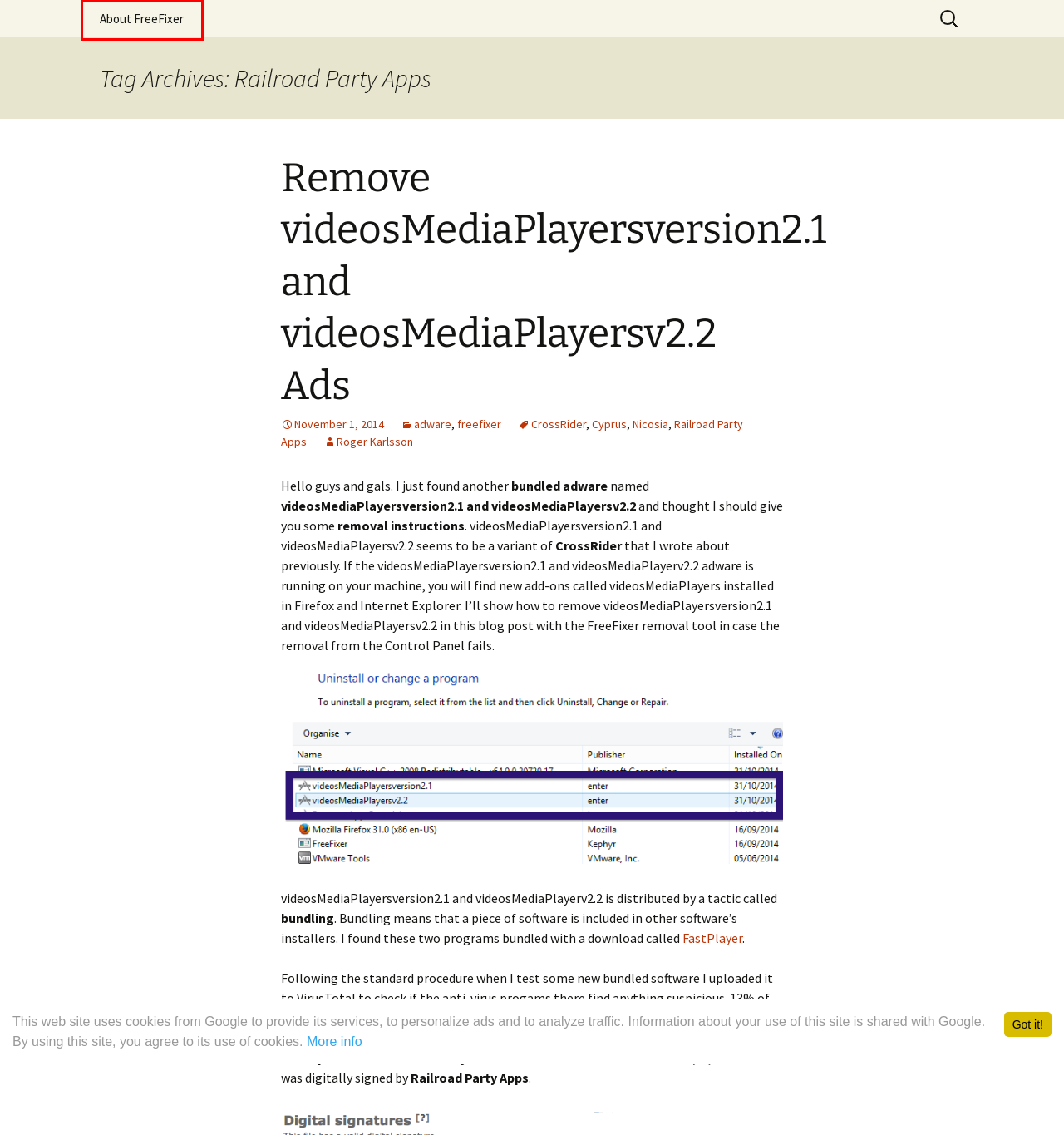You have a screenshot of a webpage with an element surrounded by a red bounding box. Choose the webpage description that best describes the new page after clicking the element inside the red bounding box. Here are the candidates:
A. Remove videosMediaPlayersversion2.1 and videosMediaPlayersv2.2 Ads | The FreeFixer Blog
B. How To Remove FastPlayer | The FreeFixer Blog
C. Nicosia | The FreeFixer Blog
D. Cyprus | The FreeFixer Blog
E. freefixer | The FreeFixer Blog
F. CrossRider | The FreeFixer Blog
G. Roger Karlsson | The FreeFixer Blog
H. About FreeFixer | The FreeFixer Blog

H